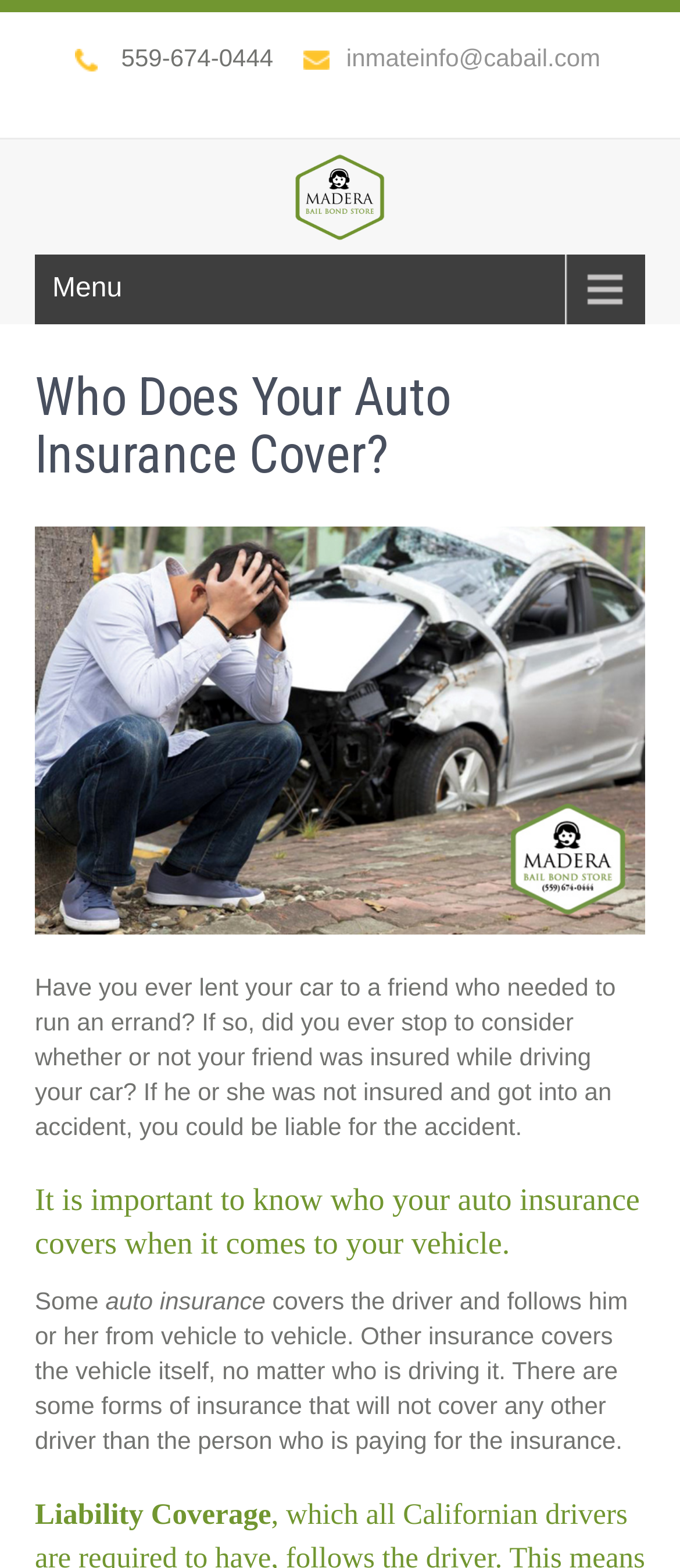Refer to the image and provide an in-depth answer to the question:
What is the topic of the main content on the webpage?

I determined the topic by reading the heading 'Who Does Your Auto Insurance Cover?' and the subsequent paragraphs that discuss who is covered by auto insurance.